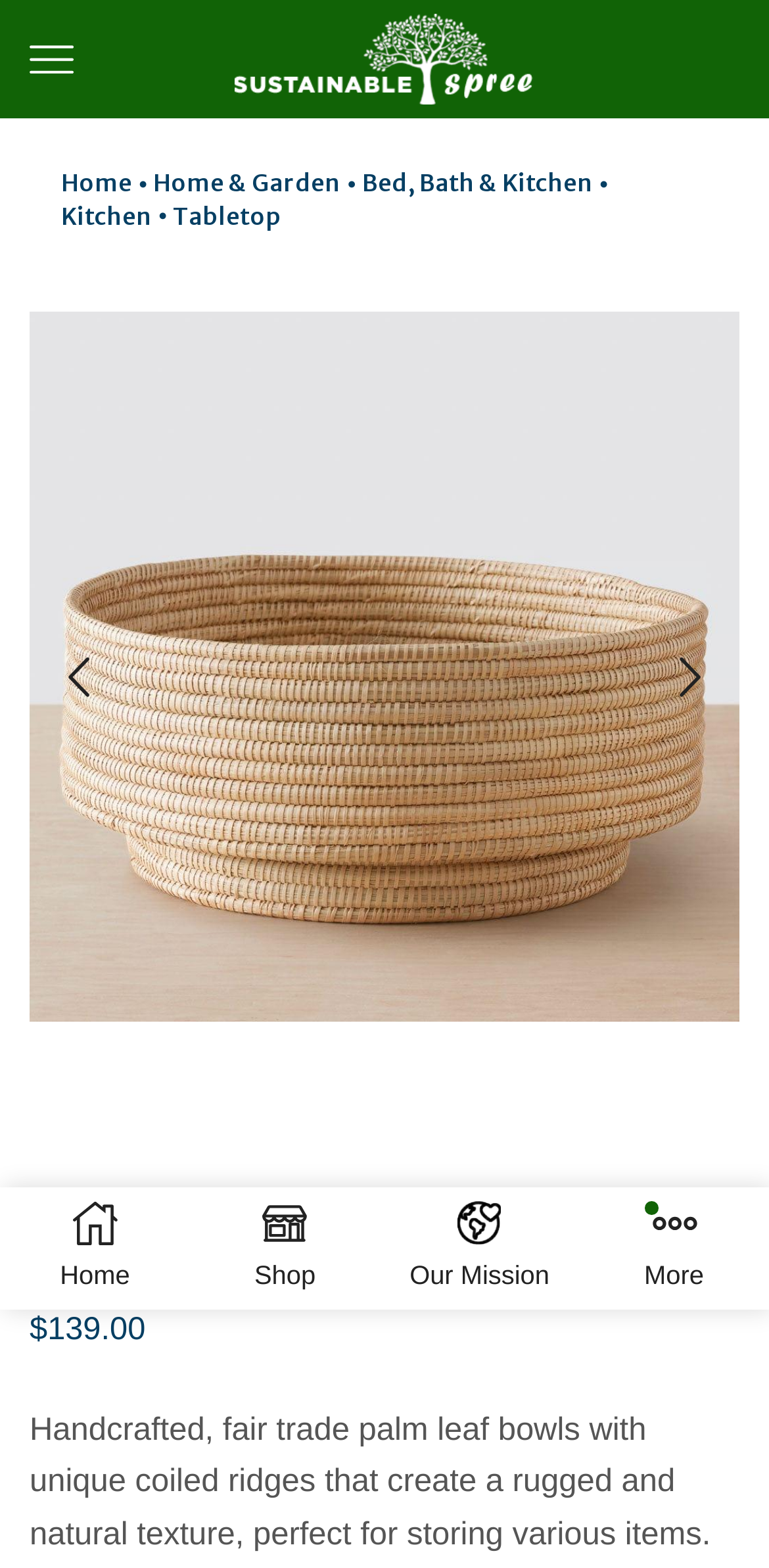What is the brand of the Mawa Bowl?
Give a one-word or short-phrase answer derived from the screenshot.

The Citizenry